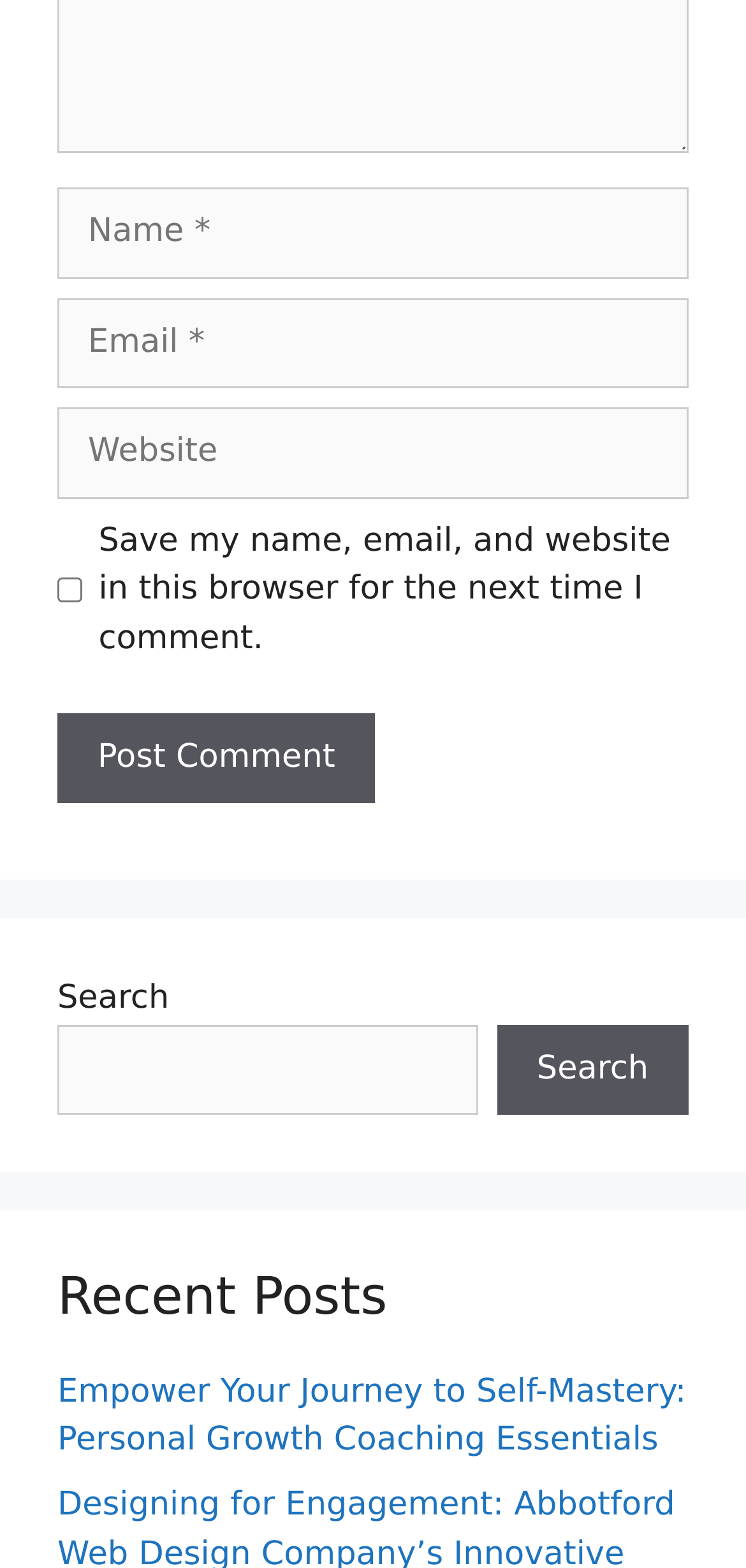Please reply to the following question with a single word or a short phrase:
How many textboxes are there?

3